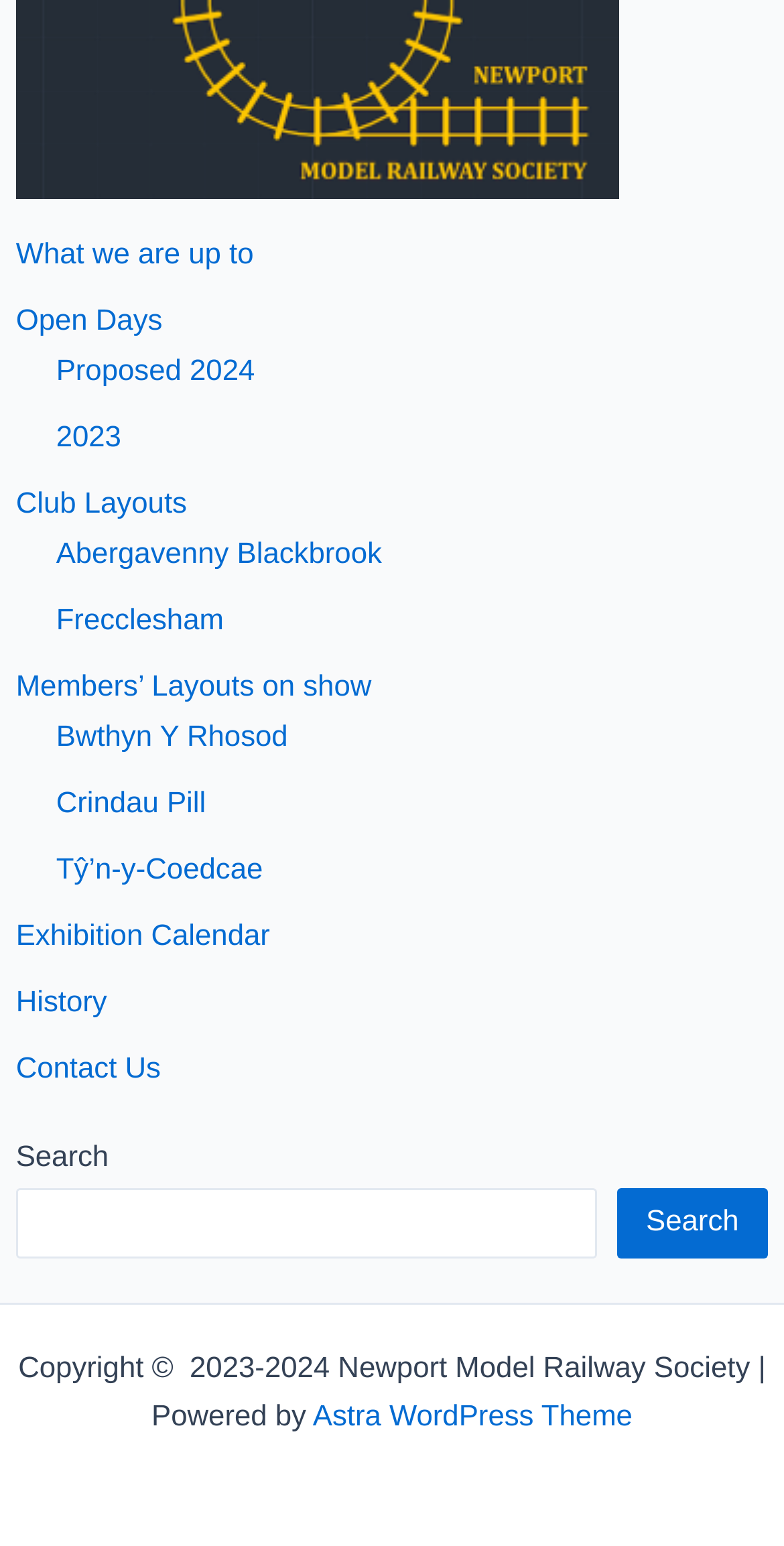Identify the bounding box coordinates of the section that should be clicked to achieve the task described: "Call Houston office".

None